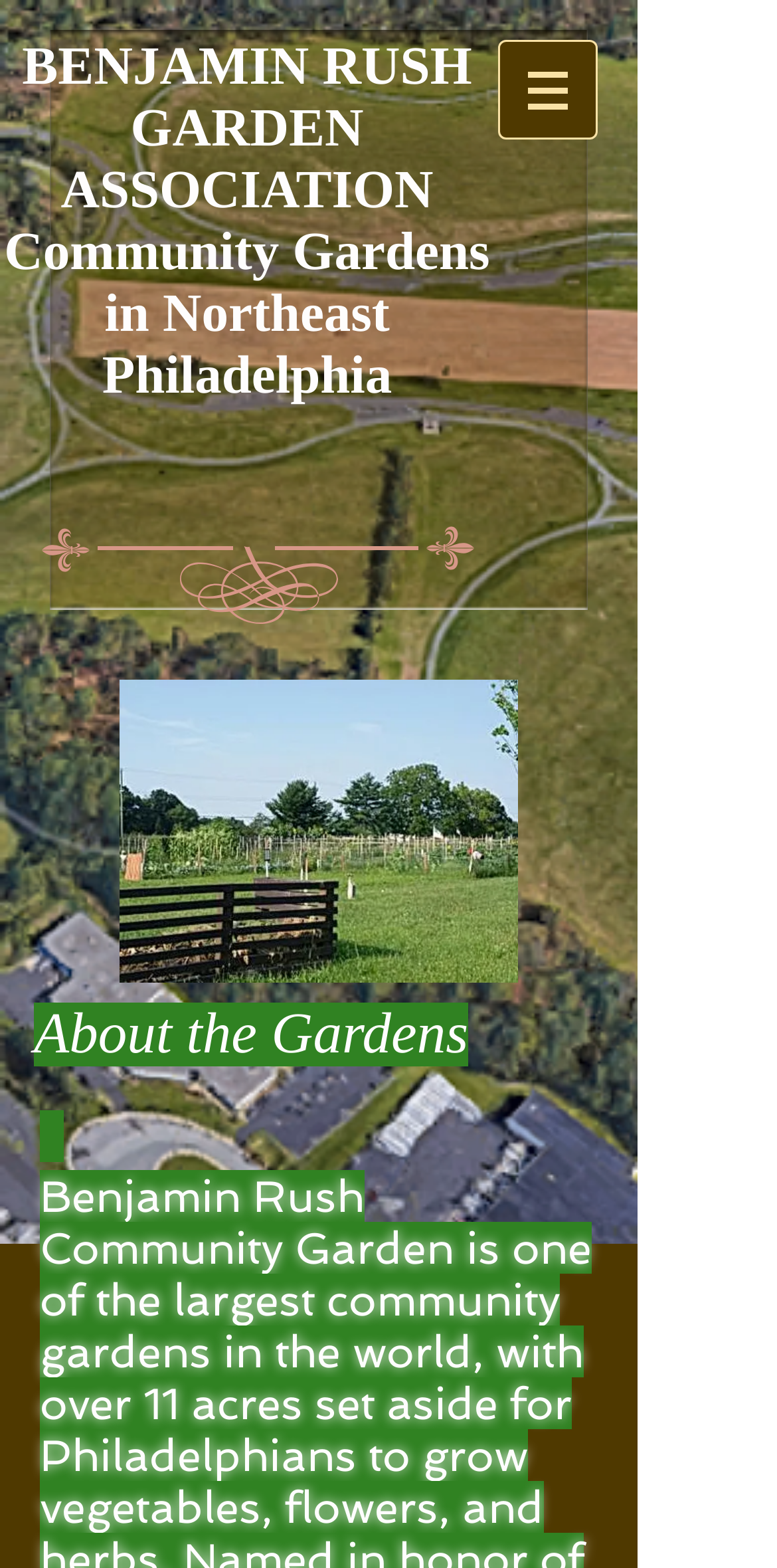Bounding box coordinates are specified in the format (top-left x, top-left y, bottom-right x, bottom-right y). All values are floating point numbers bounded between 0 and 1. Please provide the bounding box coordinate of the region this sentence describes: BENJAMIN RUSH GARDEN ASSOCIATION

[0.028, 0.023, 0.607, 0.14]